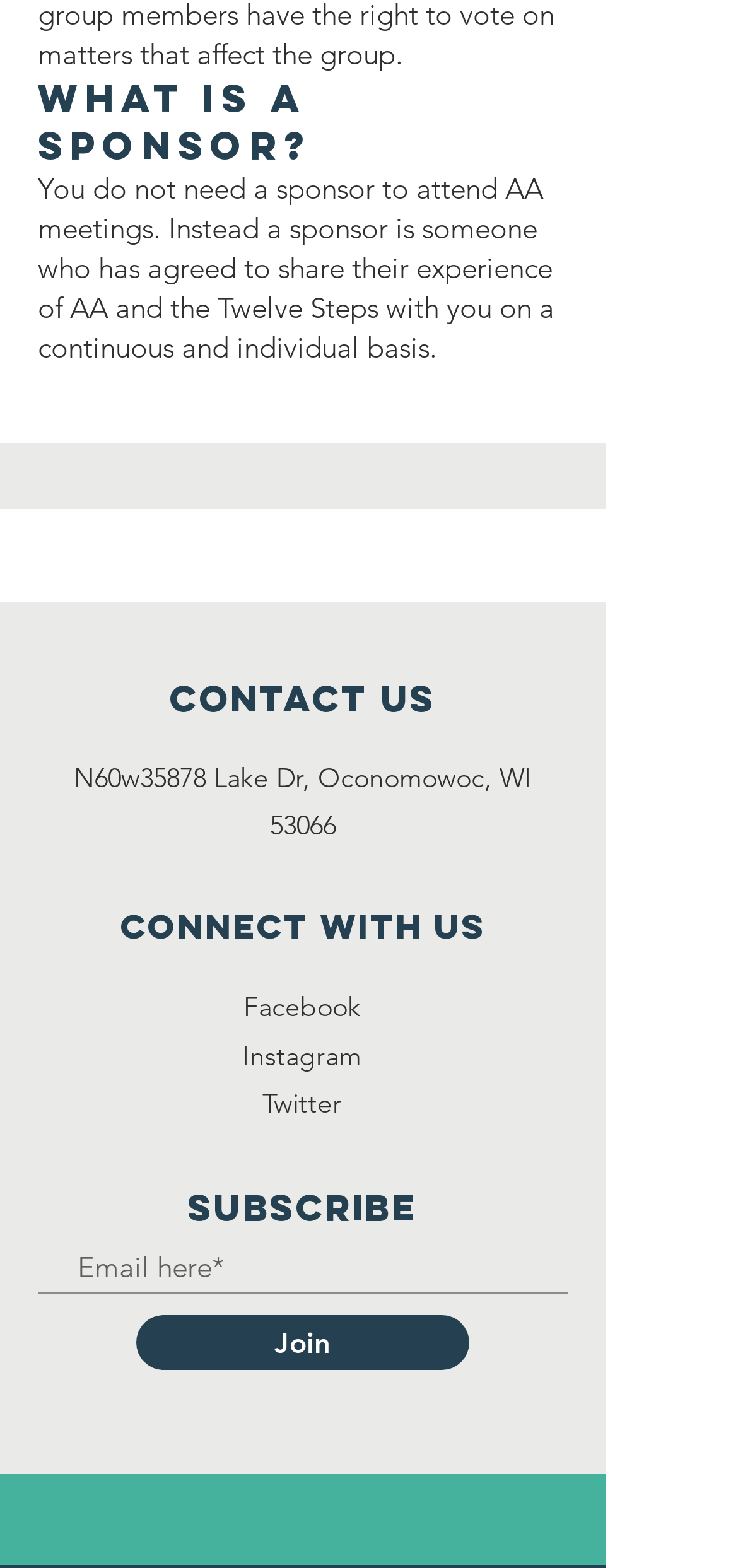What is the address of the AA meeting location?
Please provide a single word or phrase as your answer based on the screenshot.

N60w35878 Lake Dr, Oconomowoc, WI 53066